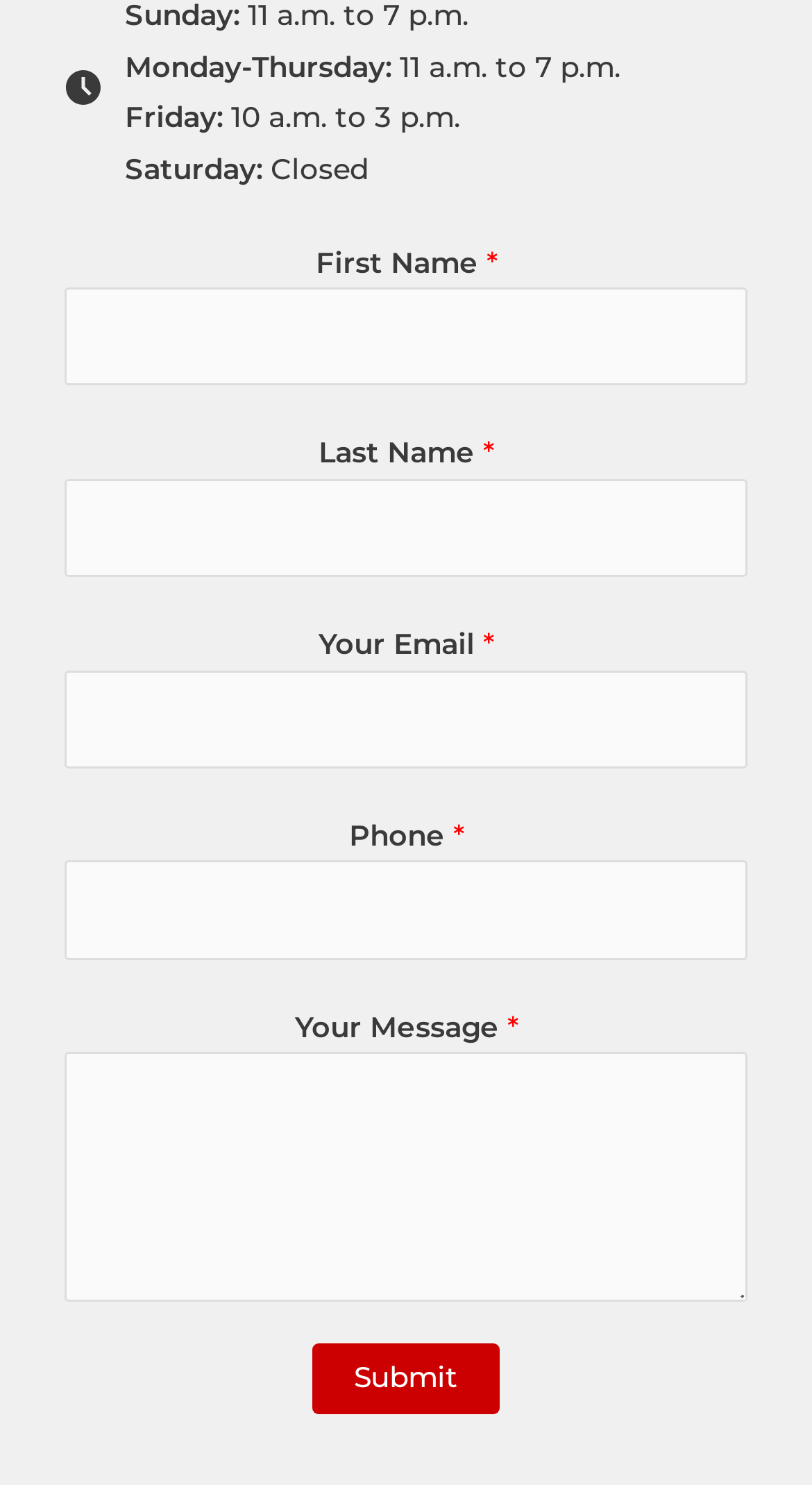Is the organization open on Saturday? Please answer the question using a single word or phrase based on the image.

No